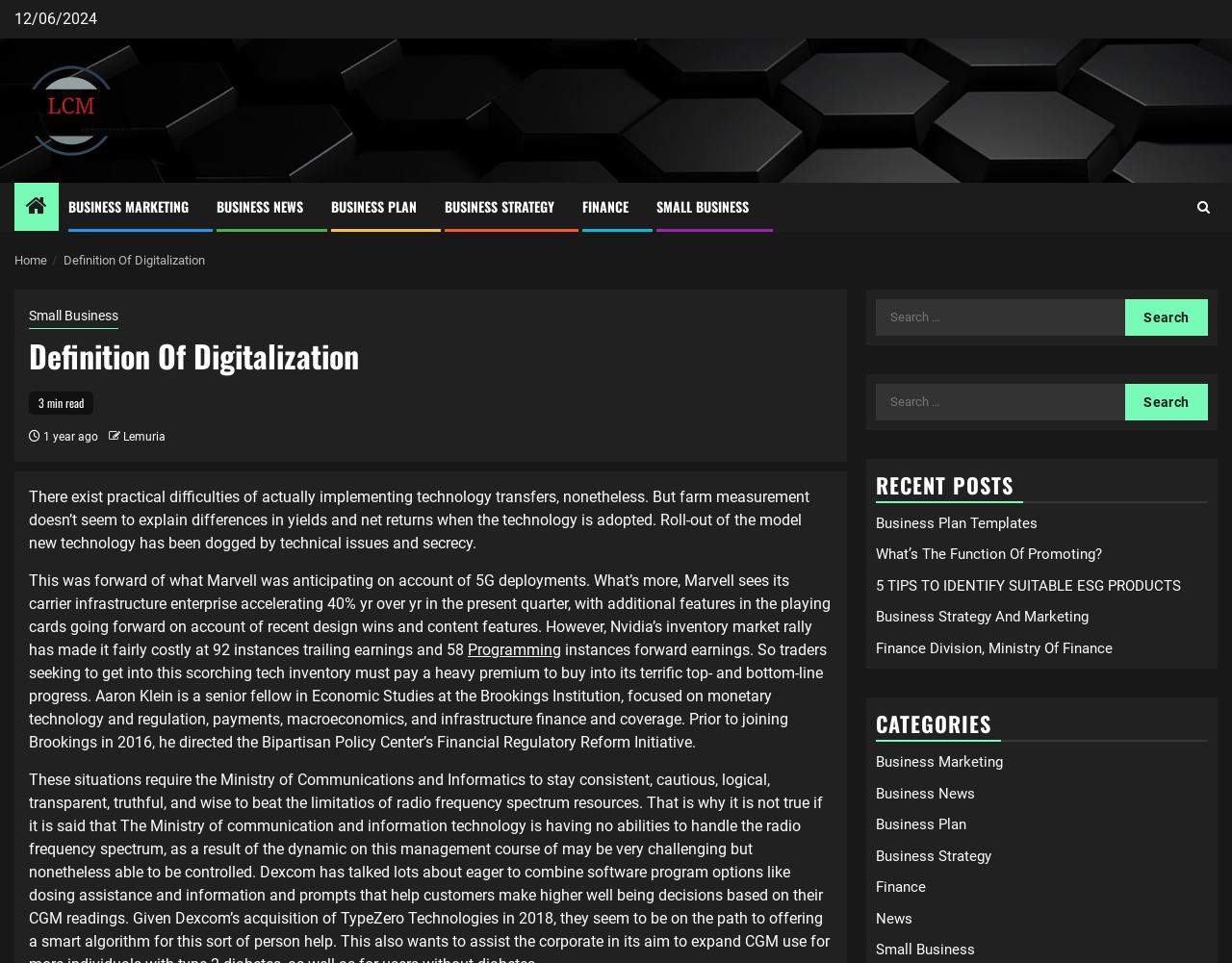How many search boxes are there on the webpage?
Refer to the screenshot and answer in one word or phrase.

2